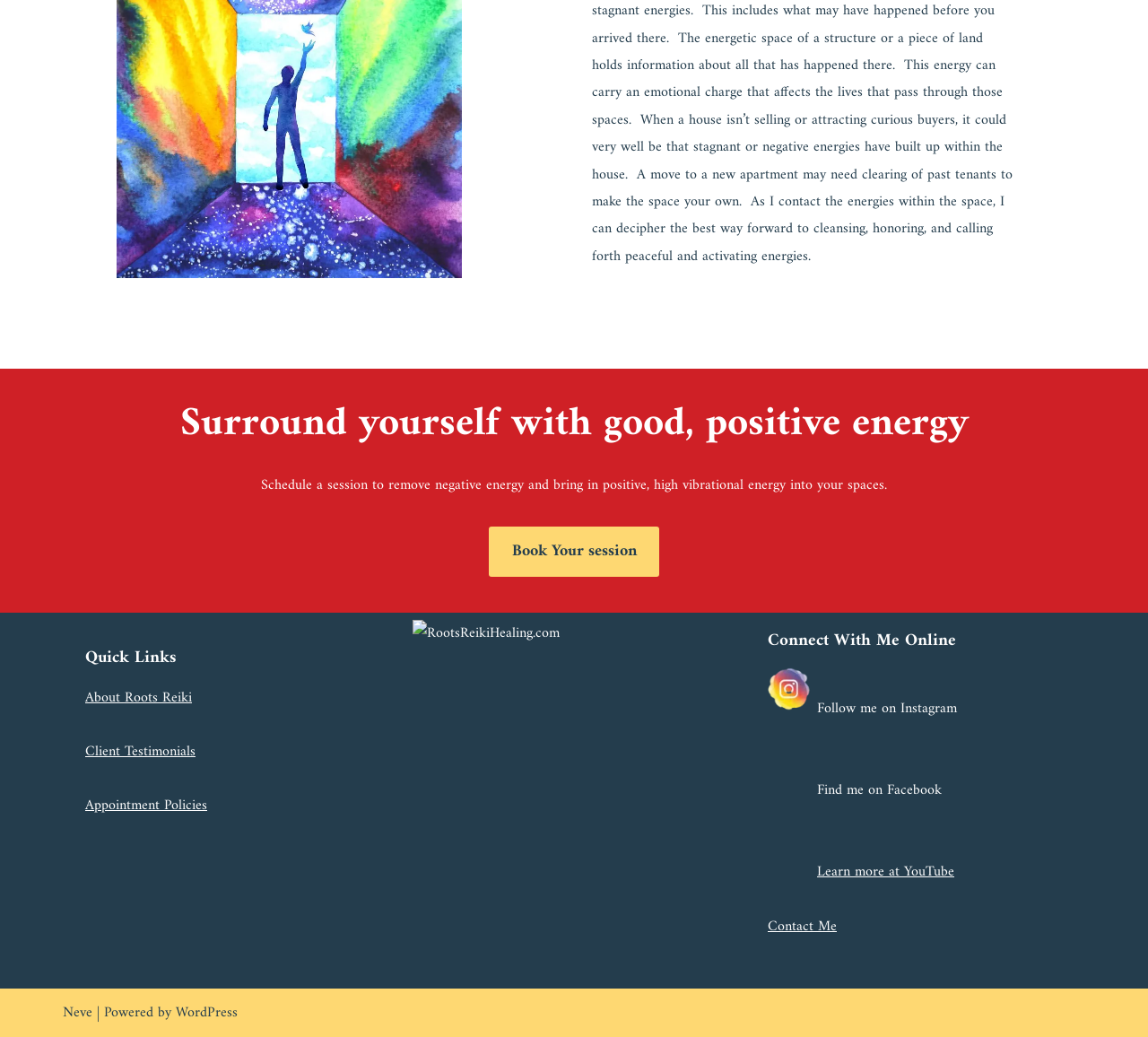Determine the bounding box coordinates of the clickable region to execute the instruction: "Follow on Instagram". The coordinates should be four float numbers between 0 and 1, denoted as [left, top, right, bottom].

[0.712, 0.671, 0.834, 0.695]